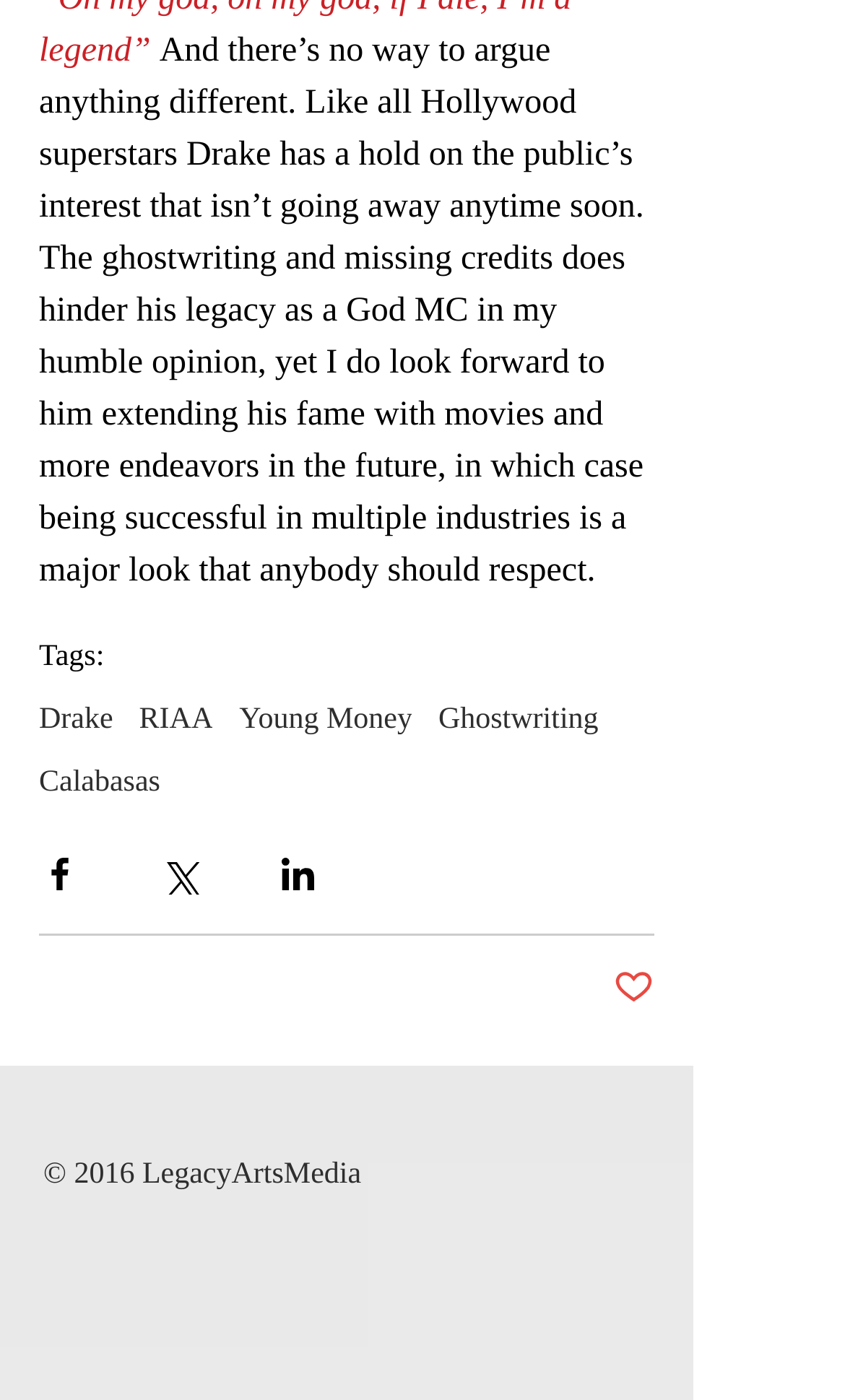Select the bounding box coordinates of the element I need to click to carry out the following instruction: "Click on the 'RIAA' link".

[0.165, 0.502, 0.252, 0.528]